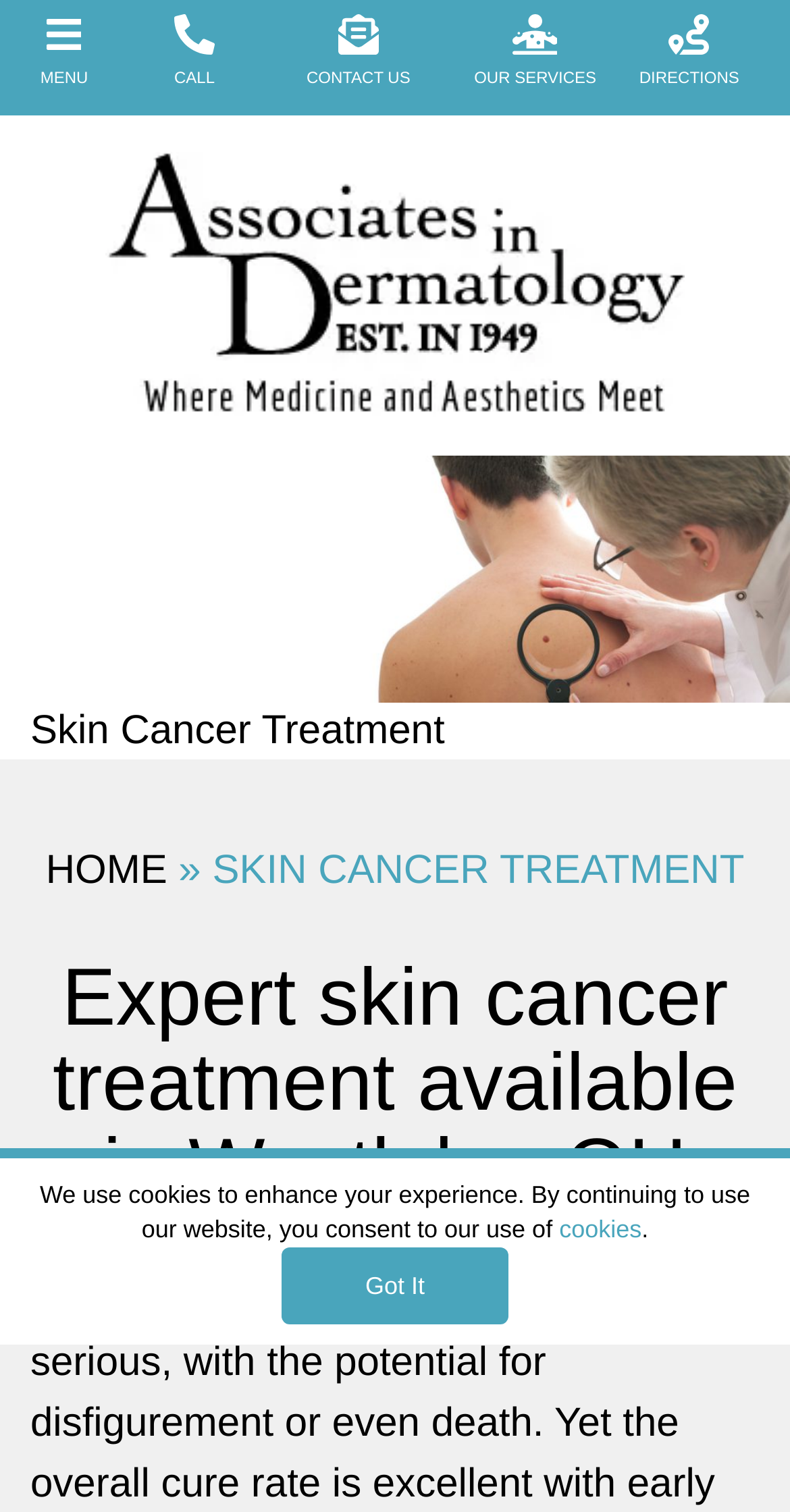Identify the bounding box coordinates of the part that should be clicked to carry out this instruction: "Click the Associates in Dermatology link".

[0.133, 0.172, 0.867, 0.202]